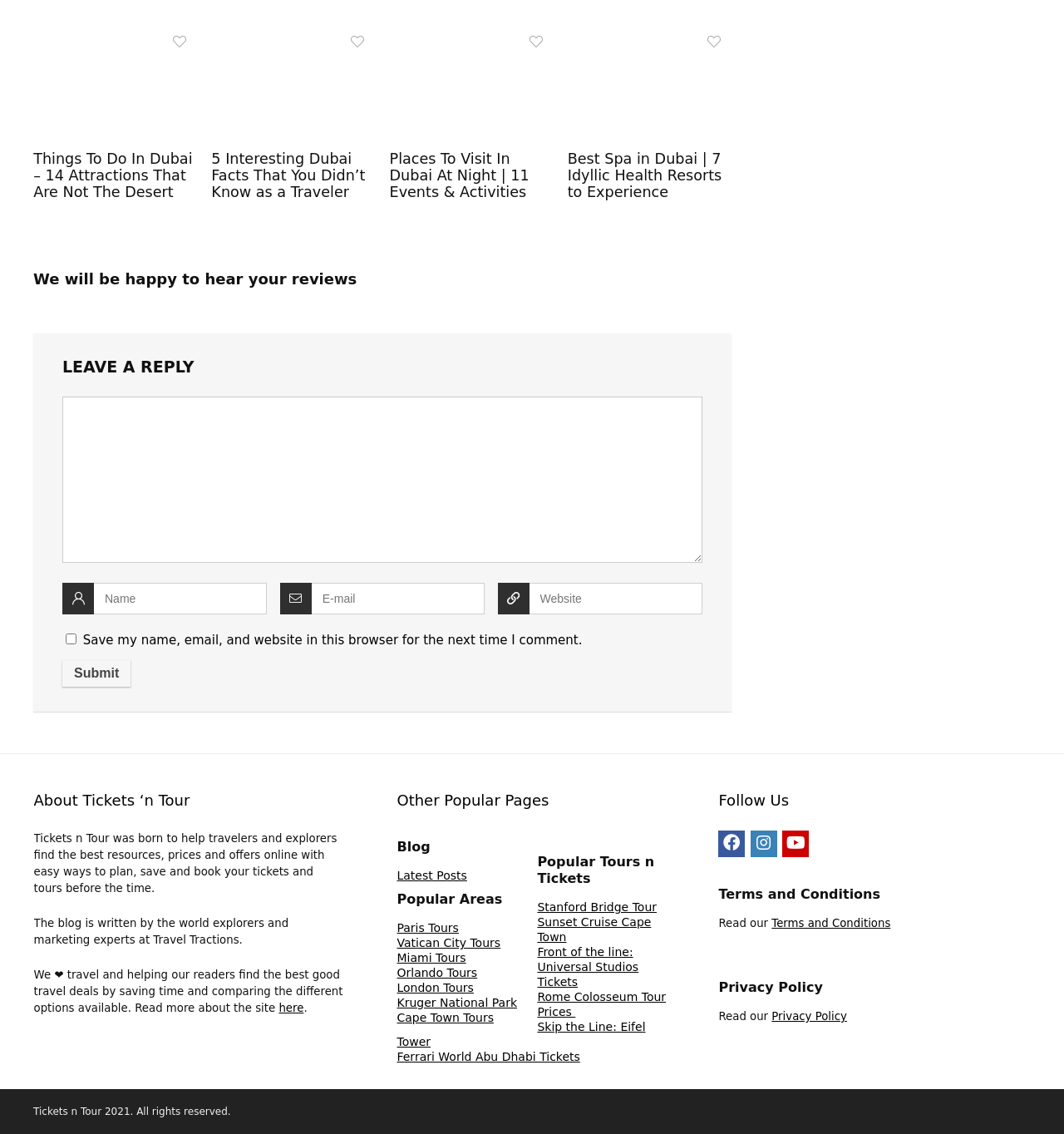What type of website is this?
Relying on the image, give a concise answer in one word or a brief phrase.

Travel blog